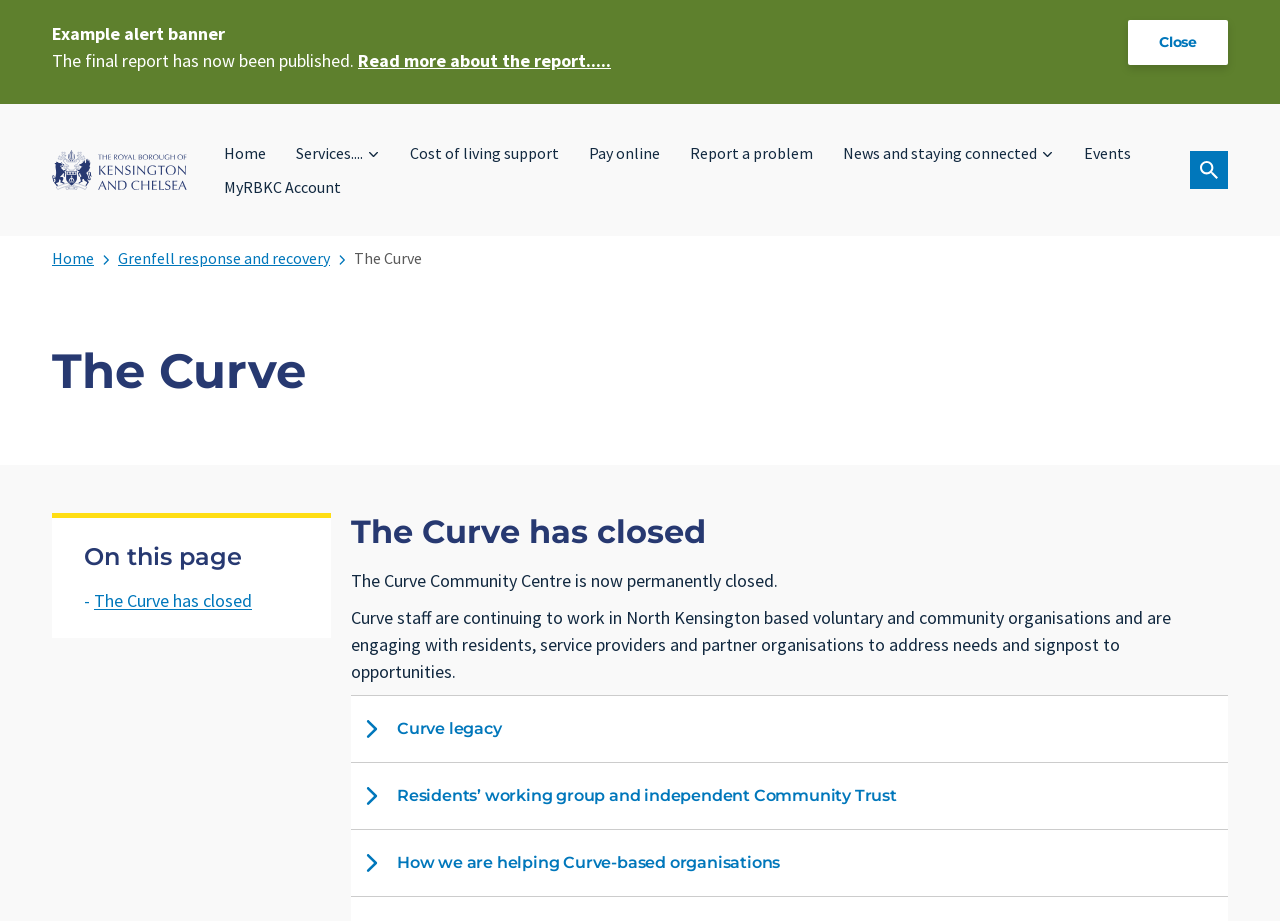Produce an elaborate caption capturing the essence of the webpage.

The webpage is about The Curve, a community center that has permanently closed. At the top left corner, there is a link to skip to the main content. Below it, an alert banner is displayed, followed by a brief message announcing the publication of a final report, with a link to read more about it. A close button is located at the top right corner.

The page has a navigation menu at the top, with links to the Royal Borough of Kensington and Chelsea, Home, Services, Cost of living support, Pay online, Report a problem, News and staying connected, Events, and MyRBKC Account. A search bar is located at the top right corner, with a button to open or hide the search function.

The main content of the page is divided into sections. The first section has a heading "The Curve" and announces the closure of the community center. Below it, there is a section with the heading "The Curve has closed", which provides more information about the closure and the continuation of Curve staff's work in North Kensington.

The page also features several buttons and images, including a button to learn more about the Curve legacy, the residents' working group and independent Community Trust, and how the organization is helping Curve-based organizations. There are three images on the page, but they do not have descriptive text.

At the bottom of the page, there are links to Home, Grenfell response and recovery, and The Curve.